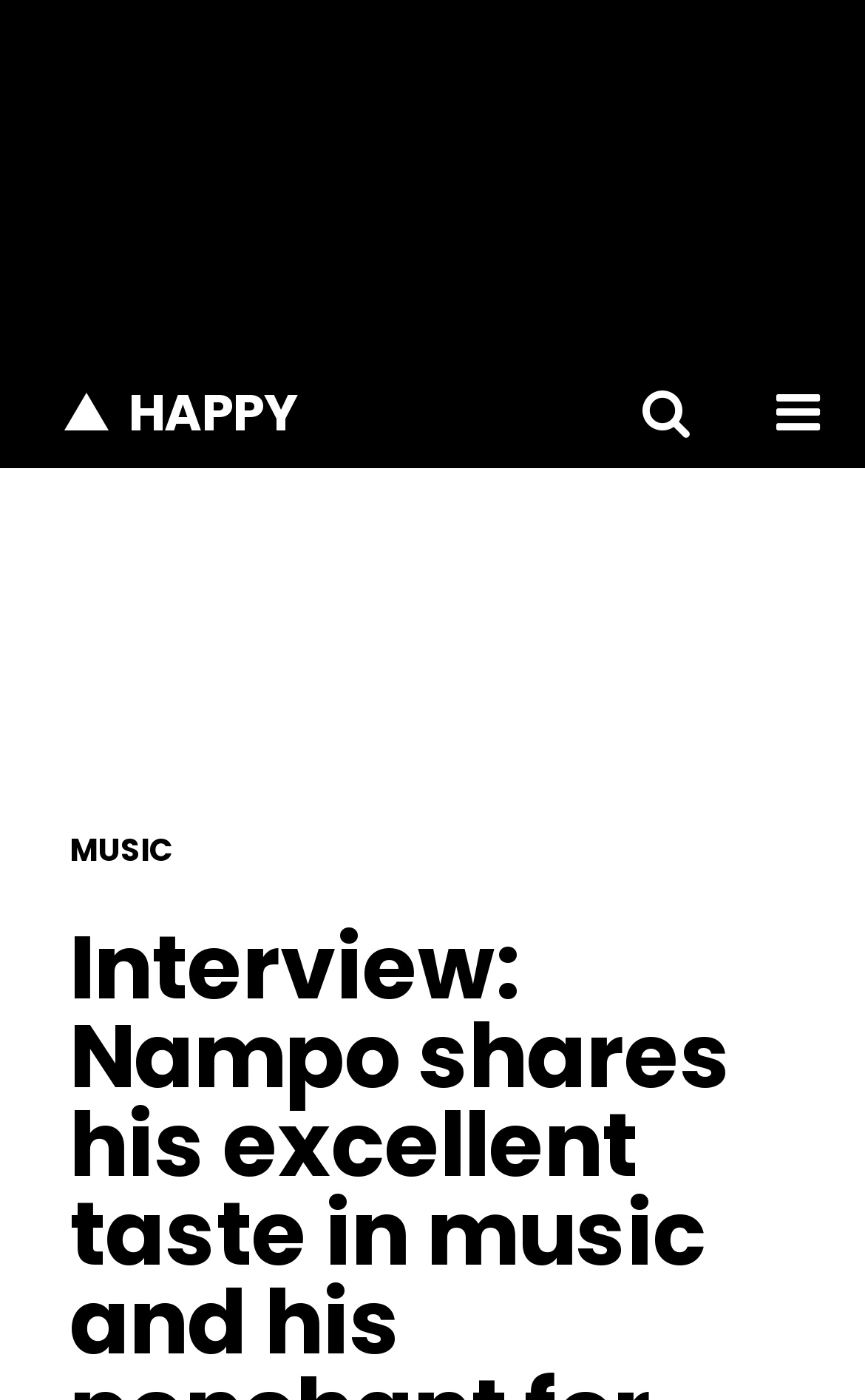What is the name of the artist featured in this article?
Could you answer the question with a detailed and thorough explanation?

The article is about an interview with an artist, and the name 'Nampo' is mentioned in the title of the webpage, indicating that Nampo is the artist being featured.